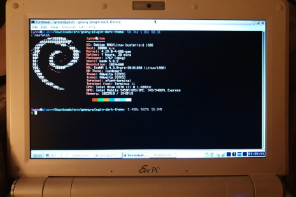Describe all the important aspects and features visible in the image.

The image shows a close-up view of an EeePC netbook, featuring a terminal window displaying system information. The screen is filled with text in a monochromatic theme, characteristic of command-line interfaces, showcasing details such as the operating system version and system specifications. The iconic Debian swirl logo is visible in the terminal output, indicating that the device is running a Debian-based Linux distribution. This setup highlights the use of an EeePC, specifically the 1000H model, which is known for its portability and lightweight design, popular among users who appreciate a compact computing solution. The device is positioned on a flat surface, and the surrounding lighting emphasizes the screen's glow, adding to the nostalgic feel of using older technology for modern computing tasks.